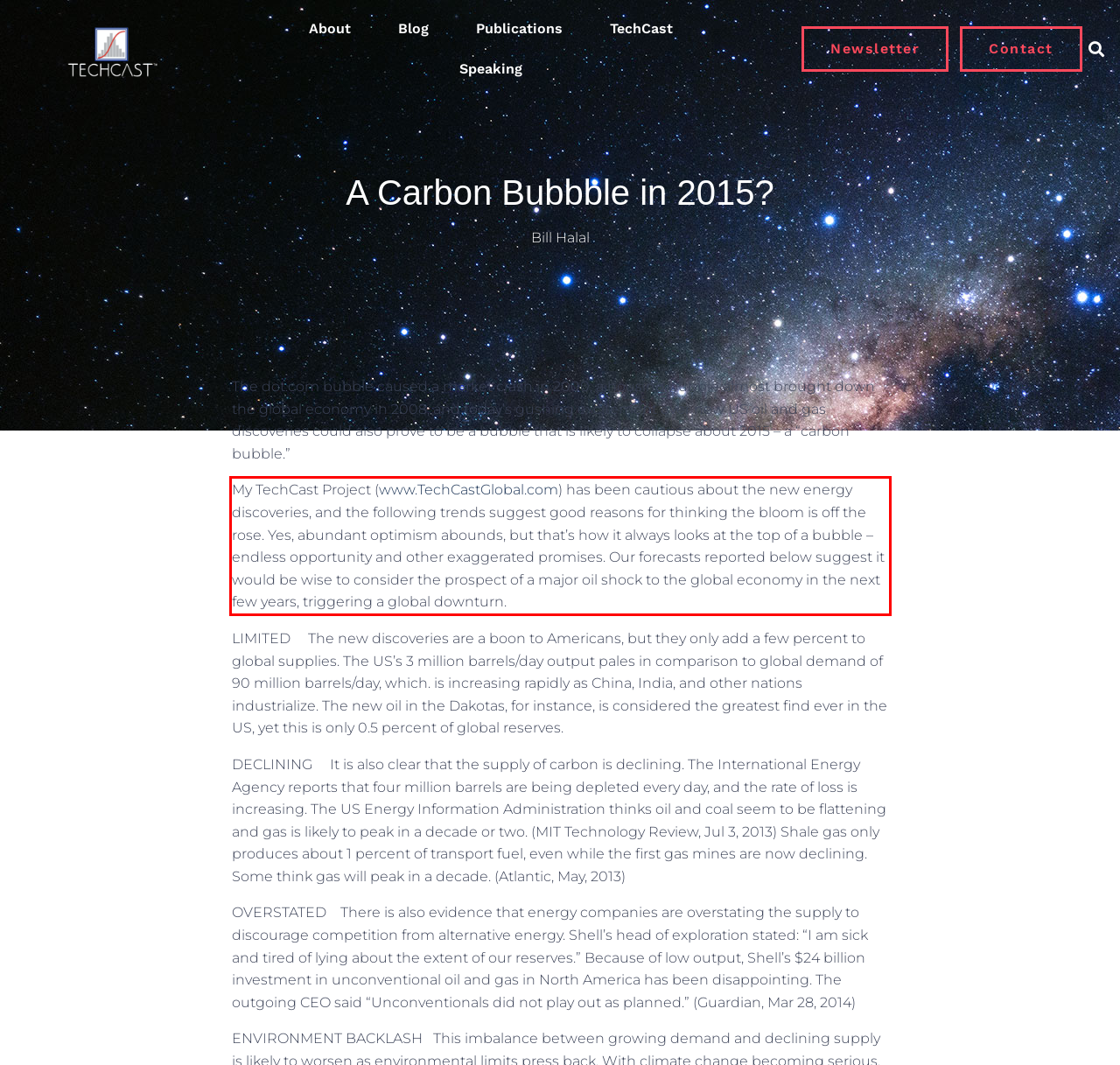Please look at the screenshot provided and find the red bounding box. Extract the text content contained within this bounding box.

My TechCast Project (www.TechCastGlobal.com) has been cautious about the new energy discoveries, and the following trends suggest good reasons for thinking the bloom is off the rose. Yes, abundant optimism abounds, but that’s how it always looks at the top of a bubble – endless opportunity and other exaggerated promises. Our forecasts reported below suggest it would be wise to consider the prospect of a major oil shock to the global economy in the next few years, triggering a global downturn.